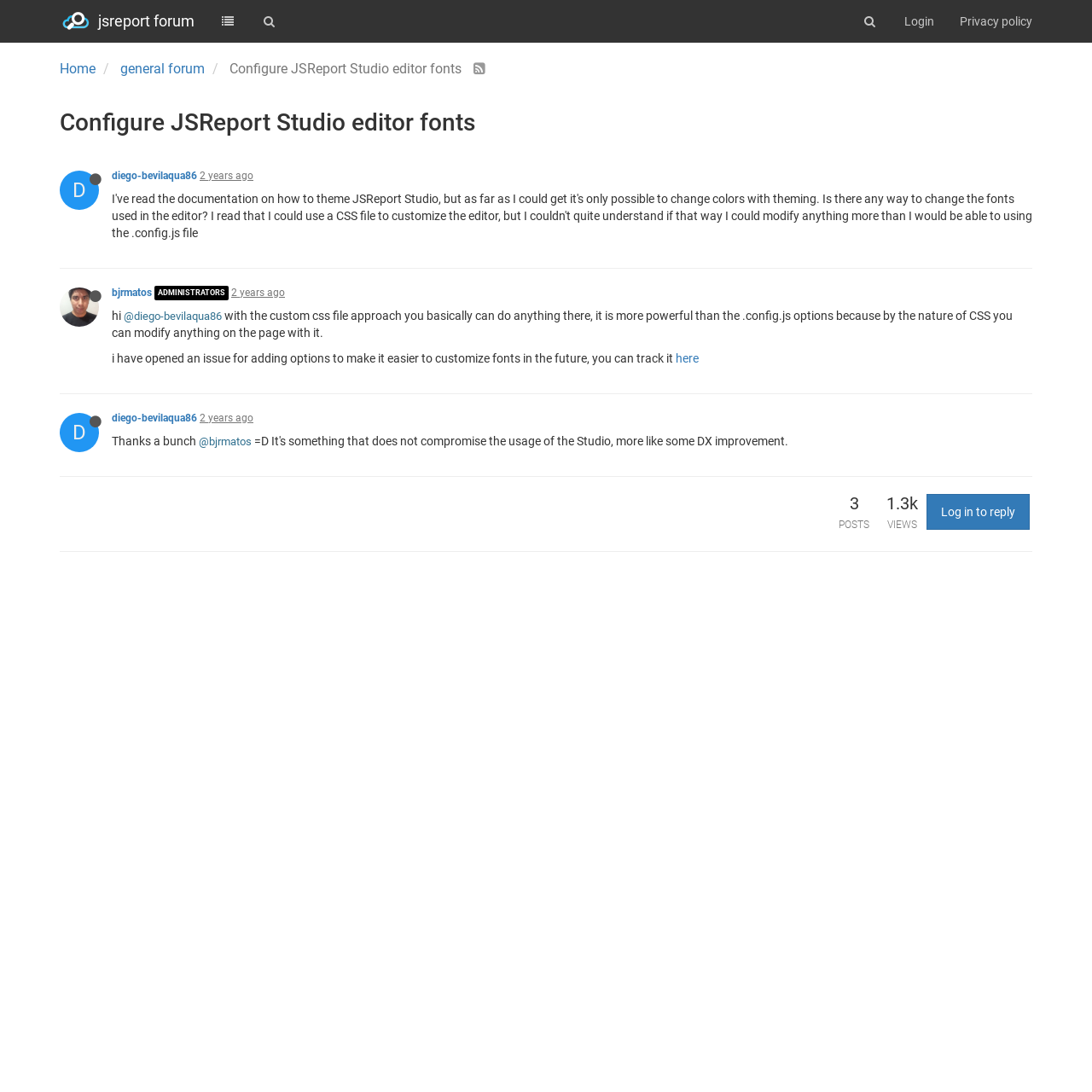How long ago was the first post made?
Give a comprehensive and detailed explanation for the question.

I found the text '2 years ago' associated with the first post, indicating that it was made 2 years ago.